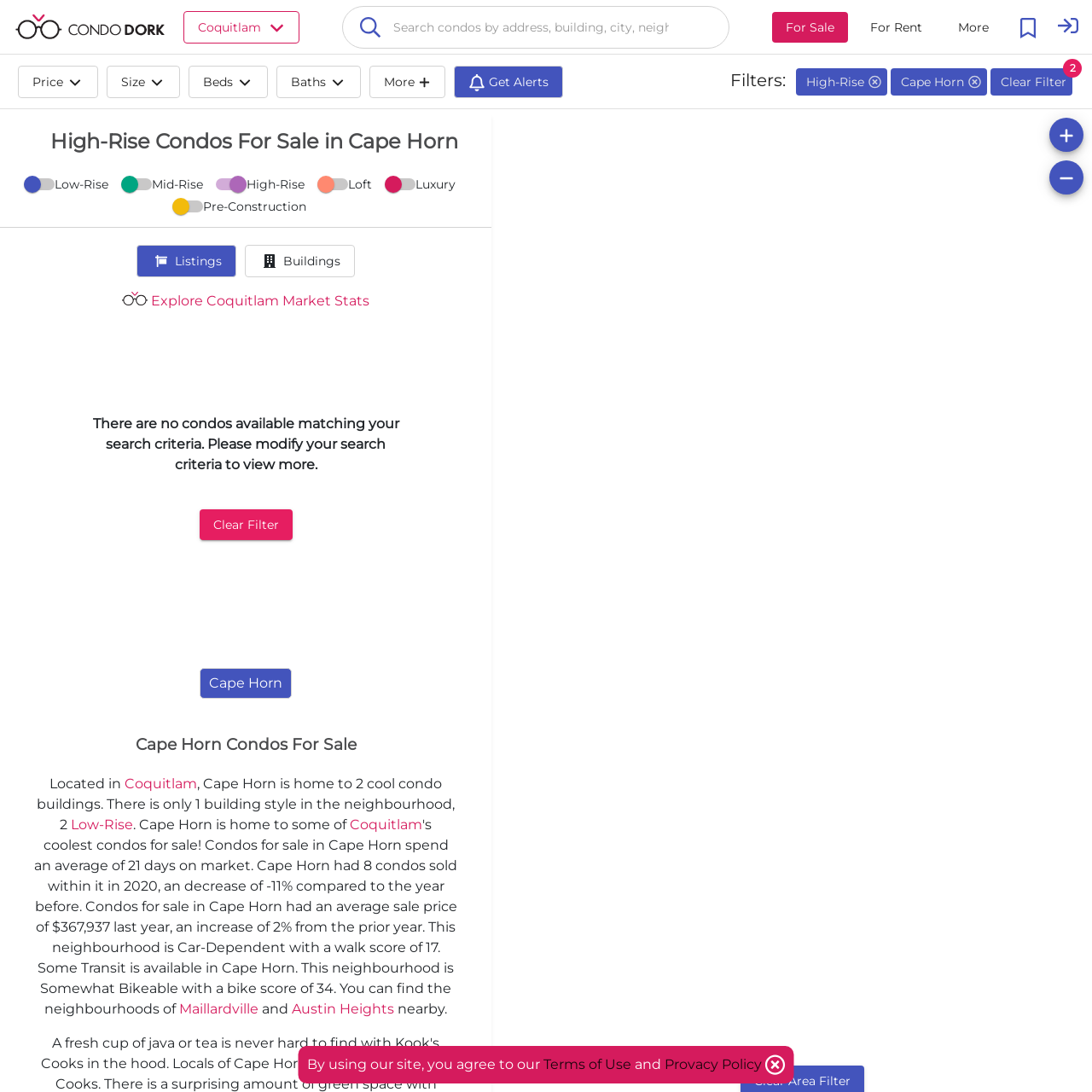Please identify the coordinates of the bounding box that should be clicked to fulfill this instruction: "Clear filter".

[0.907, 0.062, 0.982, 0.087]